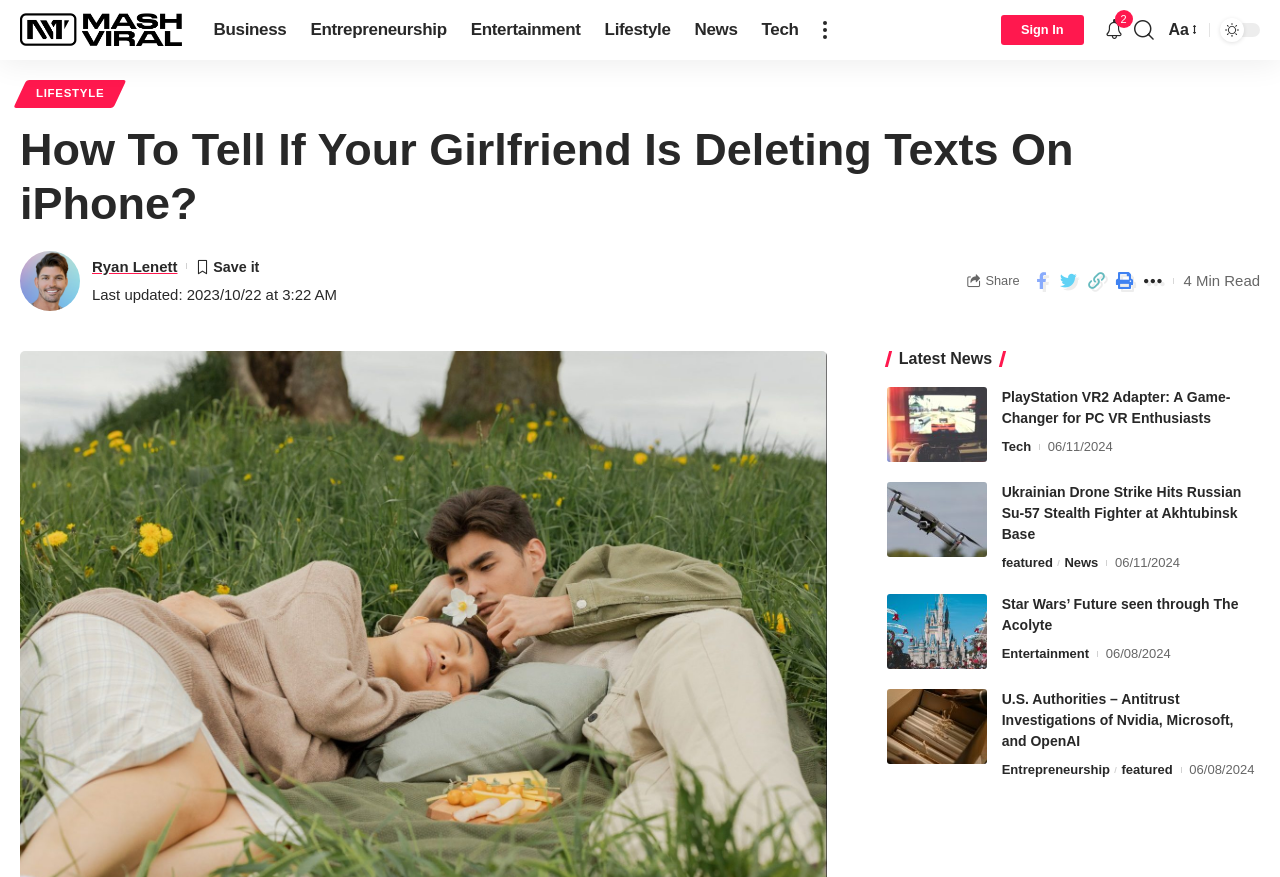Please specify the bounding box coordinates of the clickable section necessary to execute the following command: "Check the latest news".

[0.693, 0.4, 0.784, 0.418]